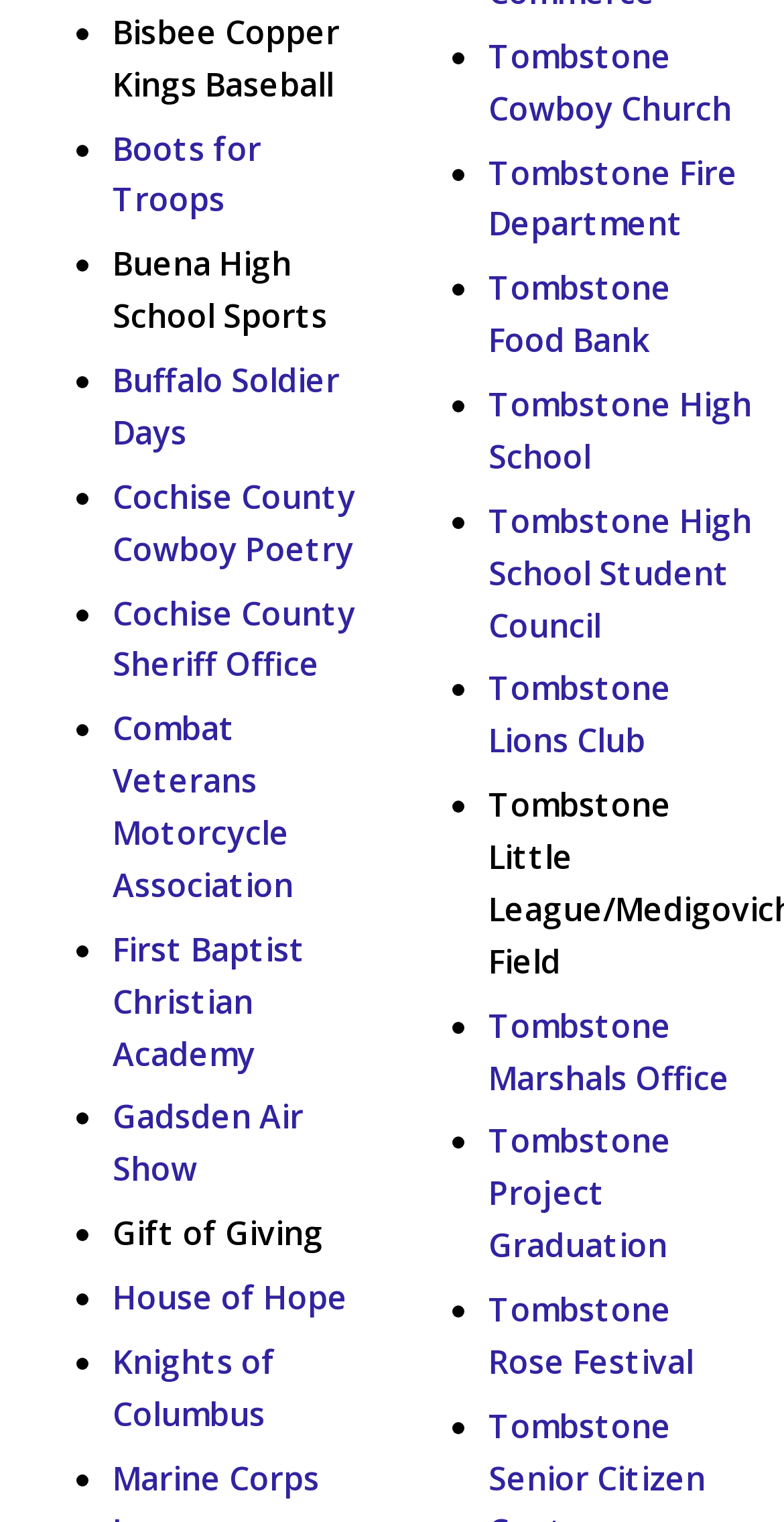What is the organization for veterans?
Based on the image, give a concise answer in the form of a single word or short phrase.

Combat Veterans Motorcycle Association